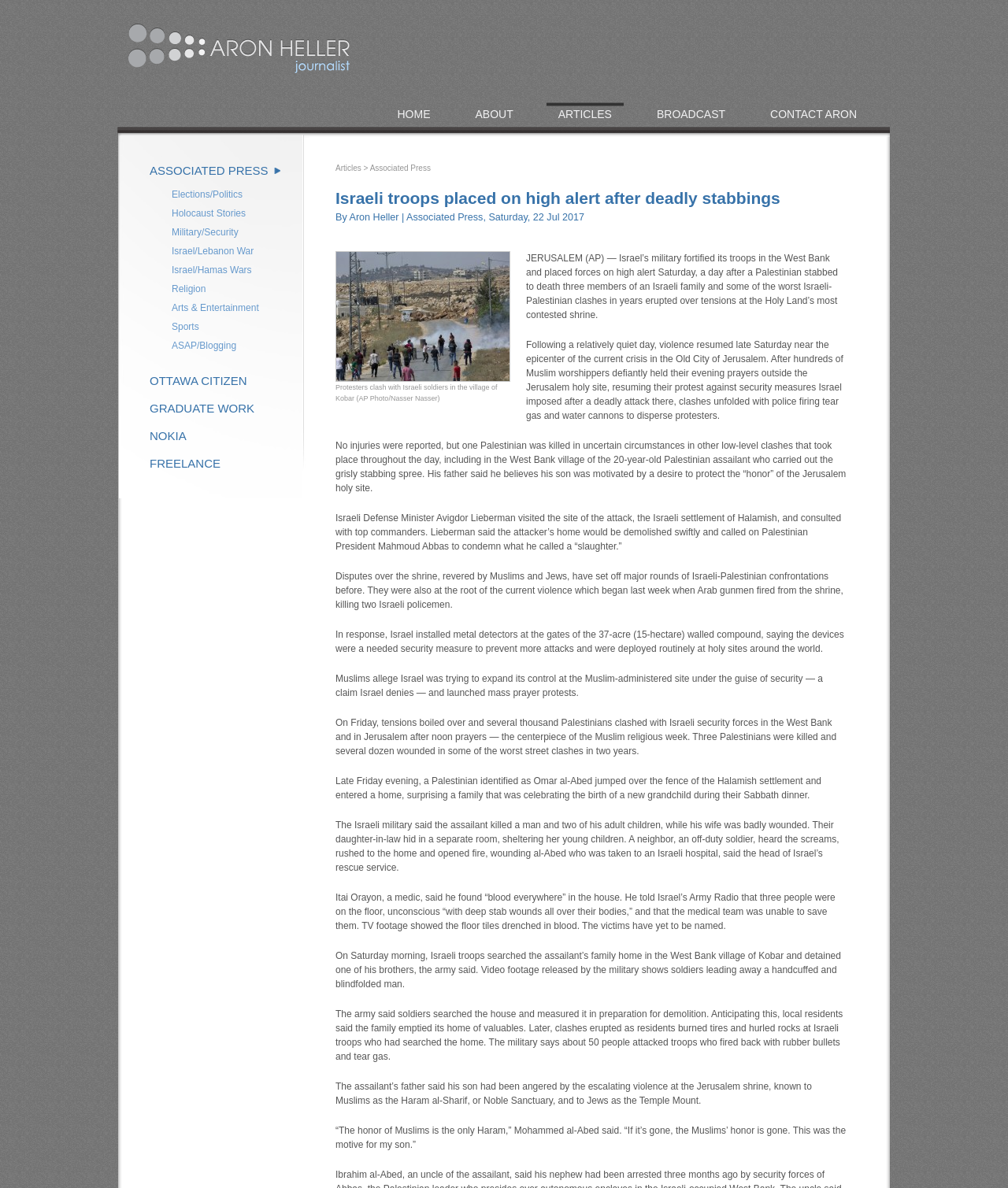Using the description "aron heller journalist", predict the bounding box of the relevant HTML element.

[0.127, 0.02, 0.347, 0.07]